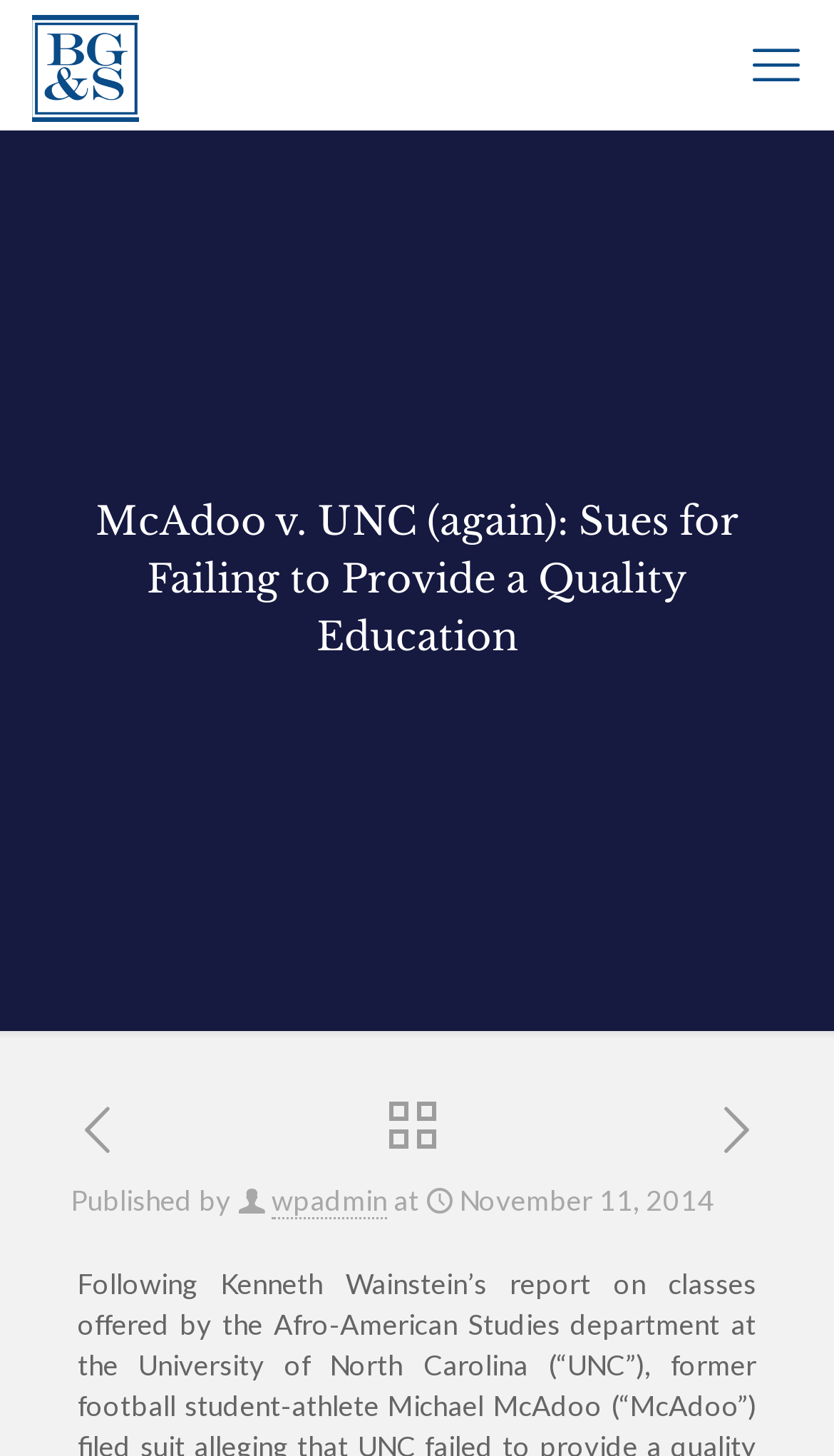Respond to the question below with a concise word or phrase:
What are the navigation options?

previous post, next post, all posts